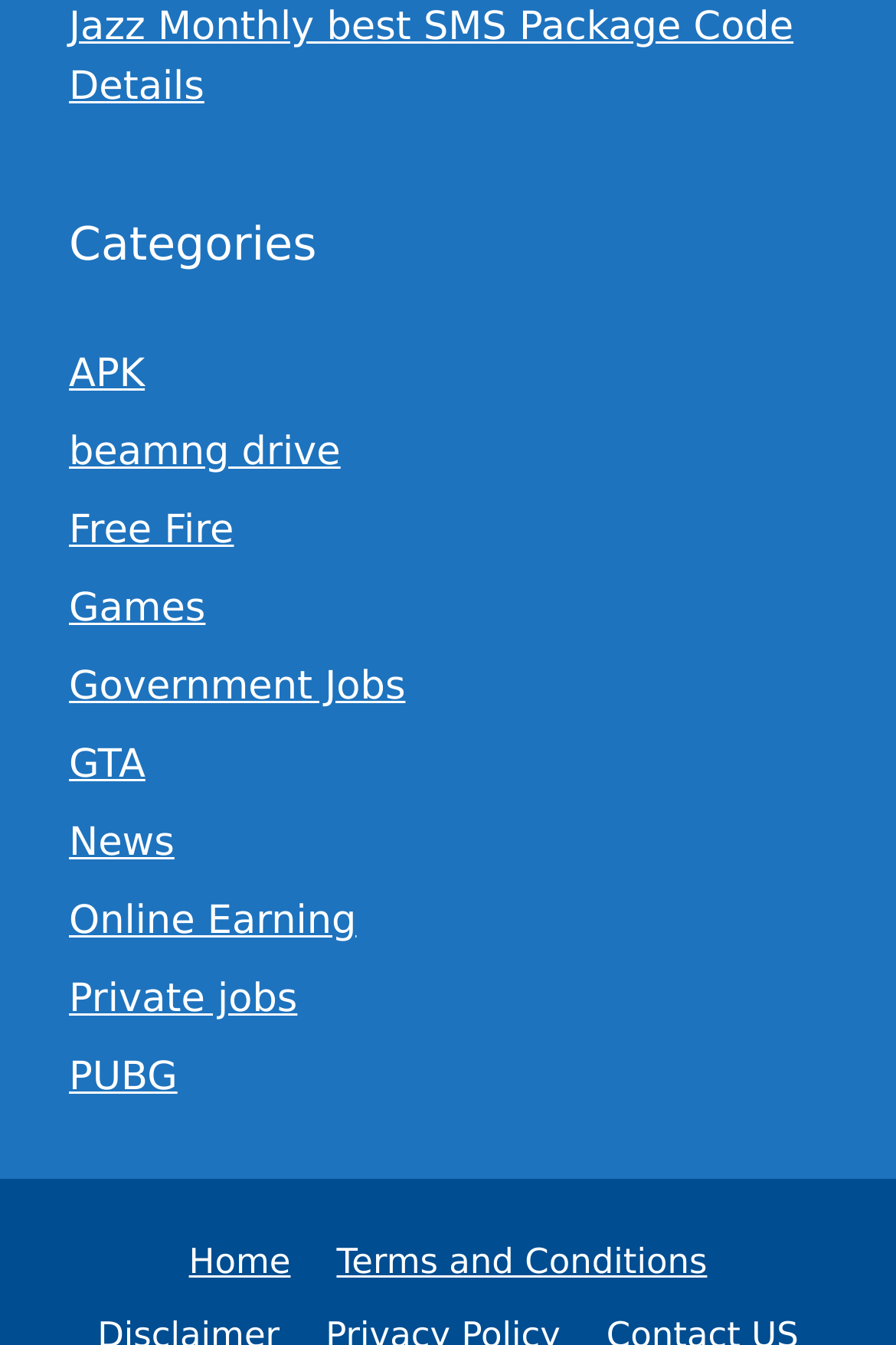How many links are under the 'Categories' heading?
Please provide a single word or phrase based on the screenshot.

11